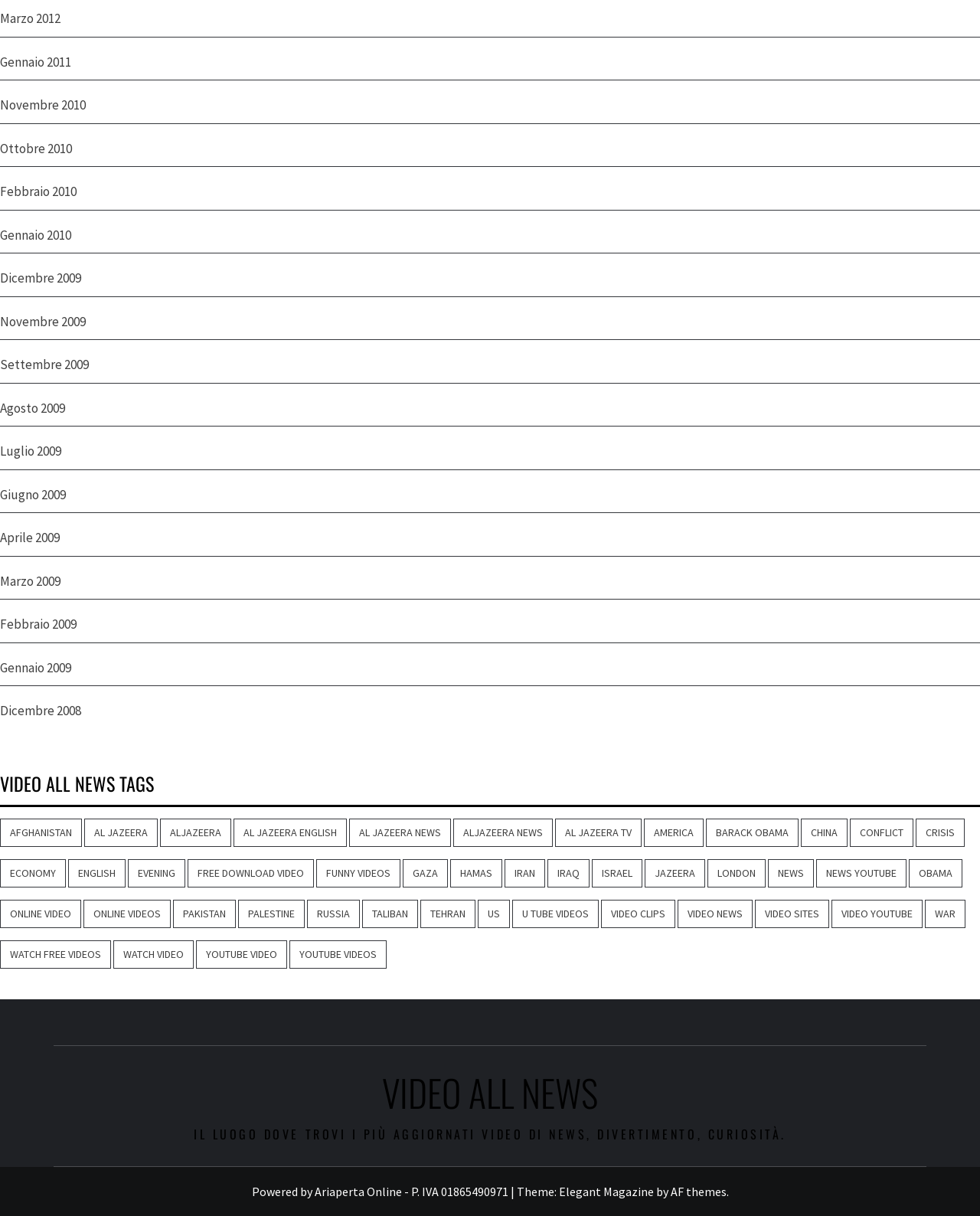Determine the bounding box coordinates of the region that needs to be clicked to achieve the task: "Click on the 'Marzo 2012' link".

[0.0, 0.008, 1.0, 0.031]